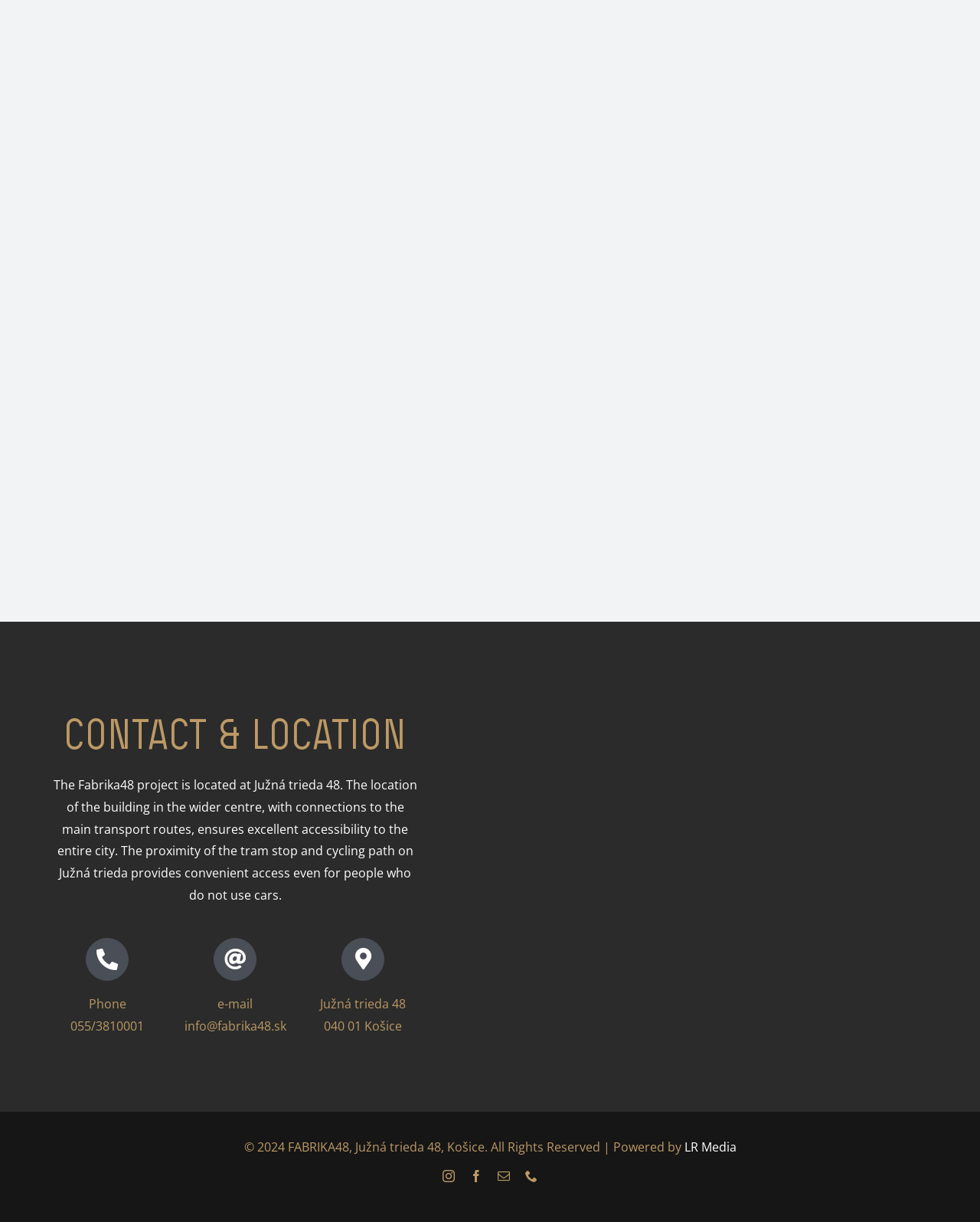What is the city where Fabrika48 is located?
Provide a detailed and extensive answer to the question.

The city where Fabrika48 is located can be found in the StaticText element with the text '040 01 Košice' which is located below the 'Južná trieda 48' StaticText element.